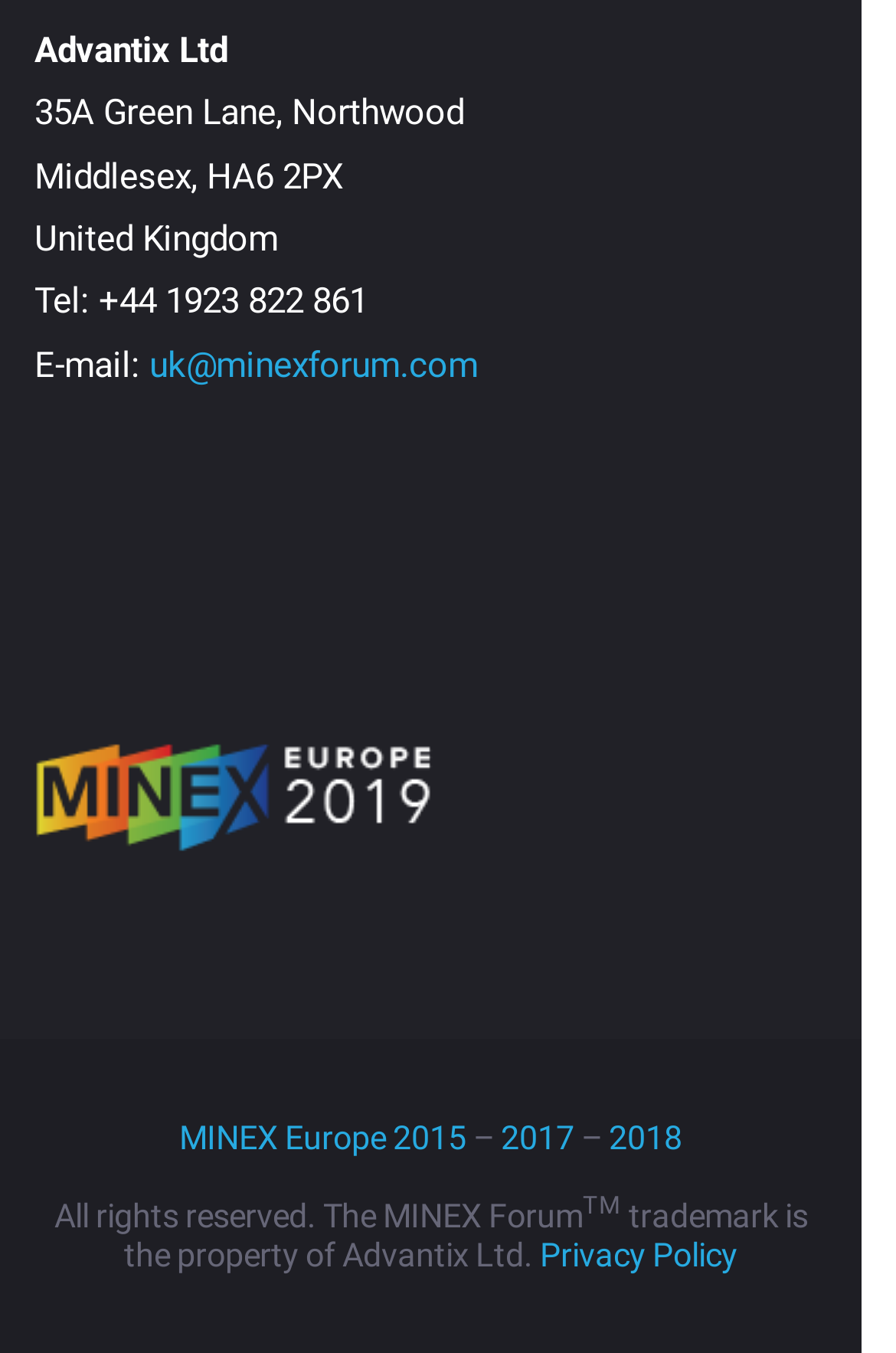Find the bounding box coordinates of the UI element according to this description: "MINEX Europe 2015".

[0.2, 0.826, 0.521, 0.855]